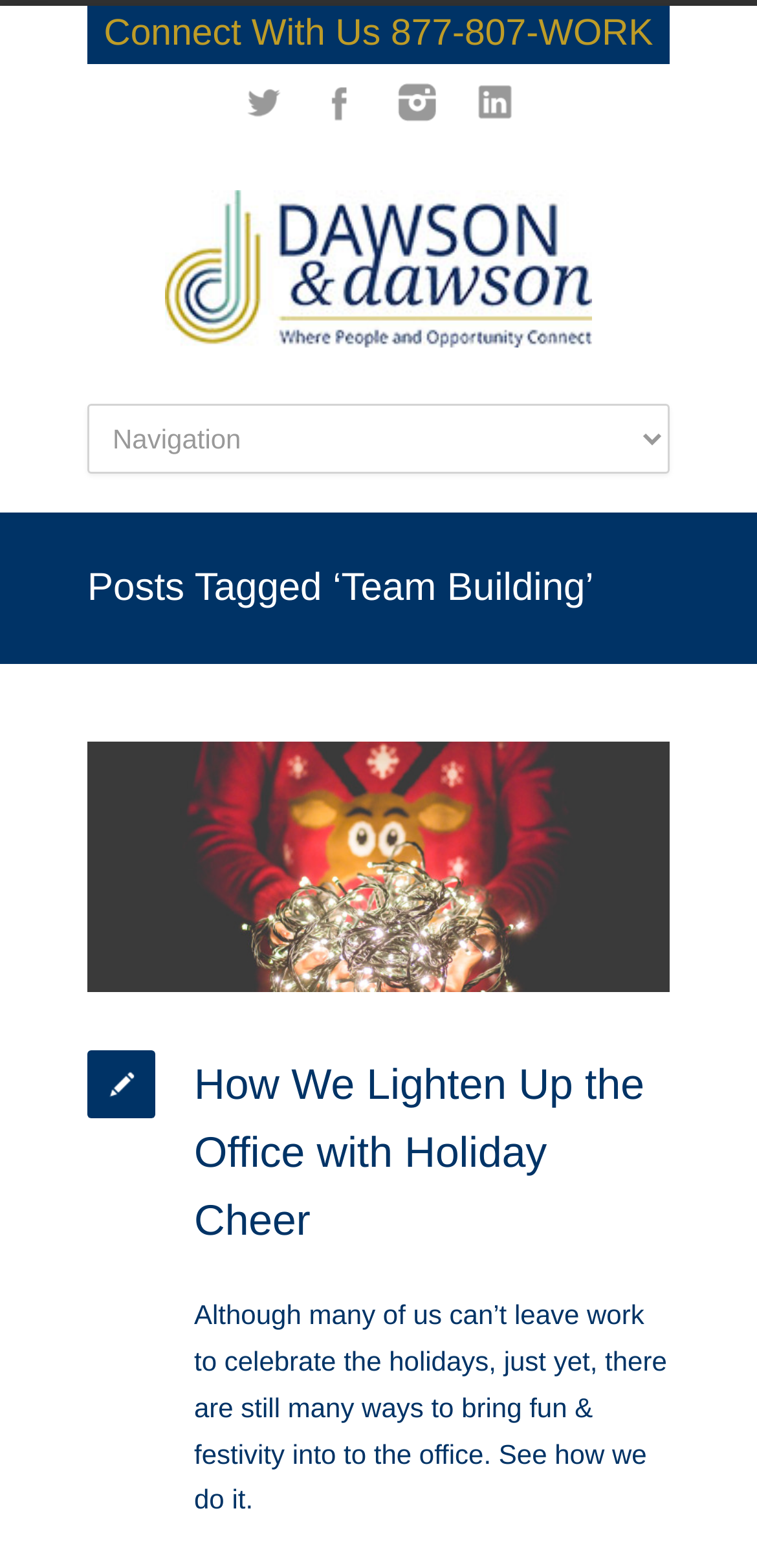What is the phone number to connect with?
Give a detailed and exhaustive answer to the question.

I found the phone number by looking at the link element with the text '877-807-WORK' which is likely to be the phone number to connect with.